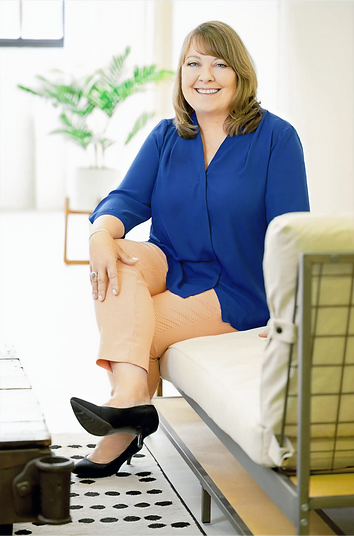Convey a detailed narrative of what is depicted in the image.

The image features a smiling woman sitting comfortably on a light-colored sofa. She is dressed in a bright blue blouse and peach-colored pants, complemented by black heels. With her arms casually resting on her lap and a friendly expression, she exudes warmth and approachability. In the background, there is a hint of greenery from a potted plant, adding a refreshing touch to the serene indoor setting. This professional portrayal aligns with her expertise in voiceover services, emphasizing her welcoming demeanor suitable for connecting with clients.